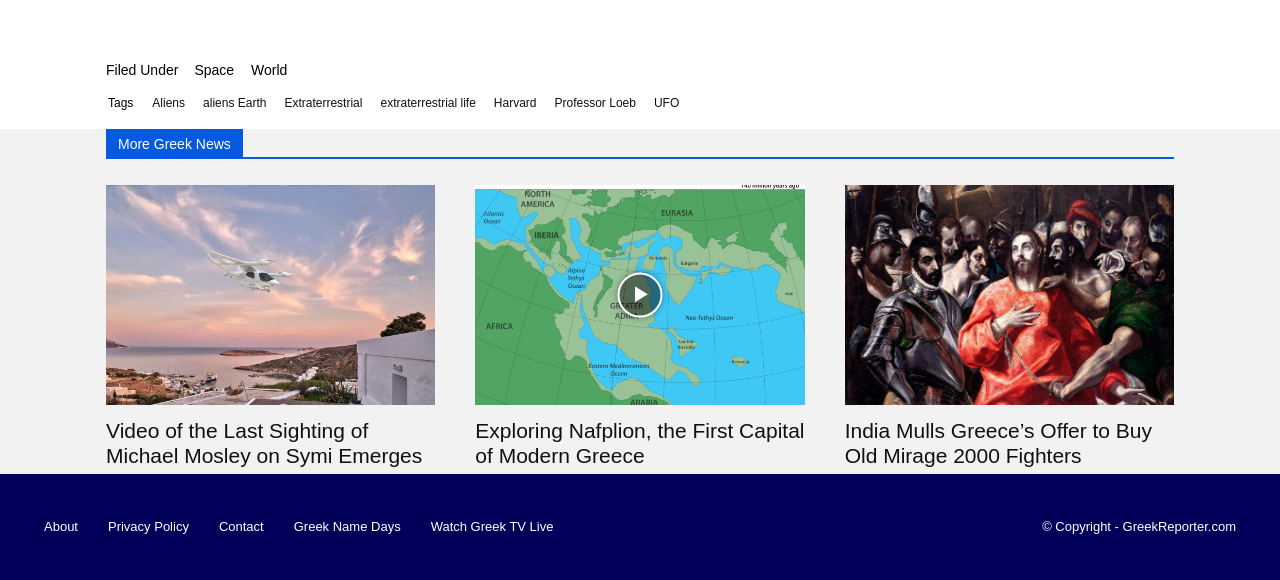Locate the bounding box coordinates of the element I should click to achieve the following instruction: "Visit the 'About' page".

[0.034, 0.887, 0.061, 0.932]